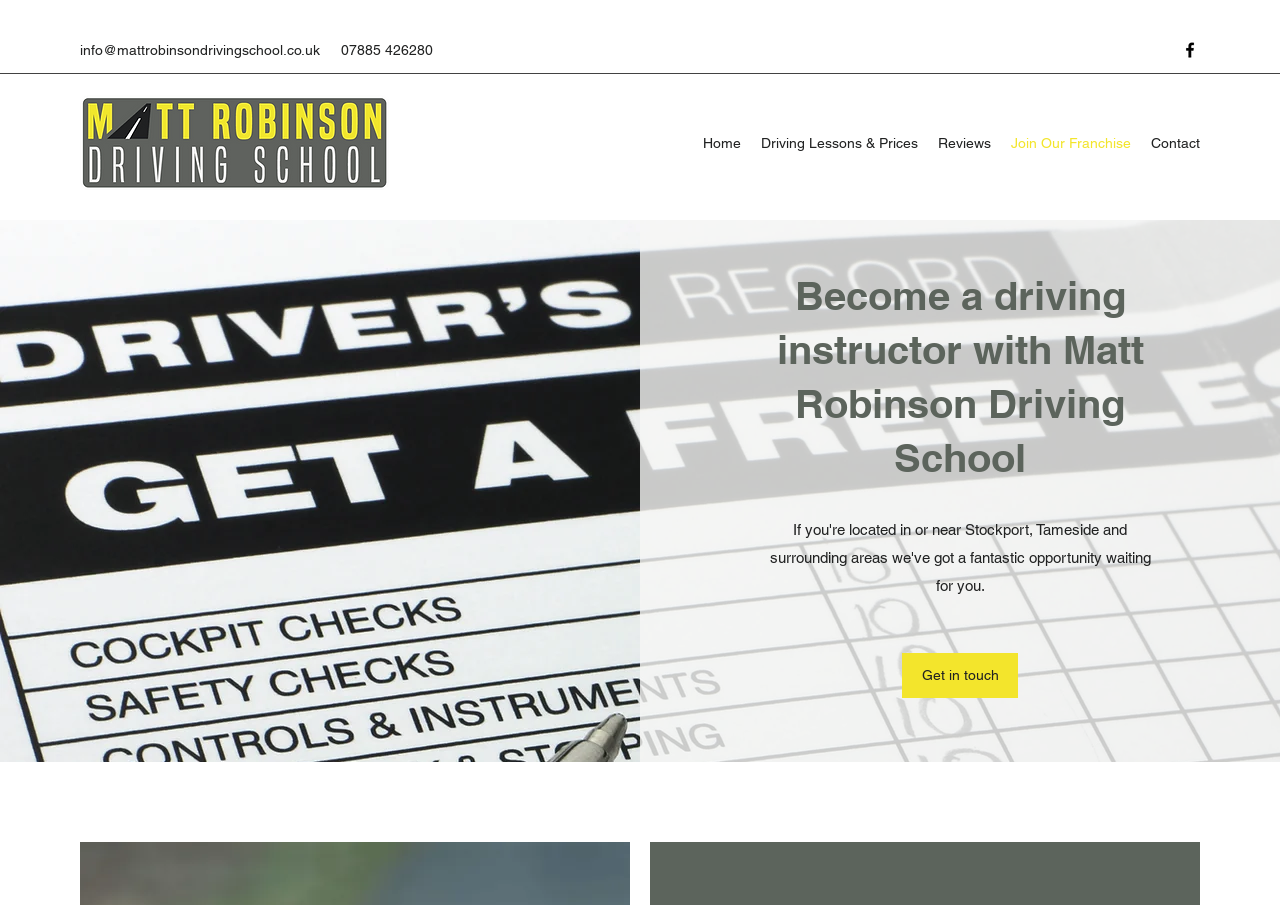Identify the bounding box coordinates for the element you need to click to achieve the following task: "Click the Facebook link". Provide the bounding box coordinates as four float numbers between 0 and 1, in the form [left, top, right, bottom].

[0.922, 0.044, 0.938, 0.066]